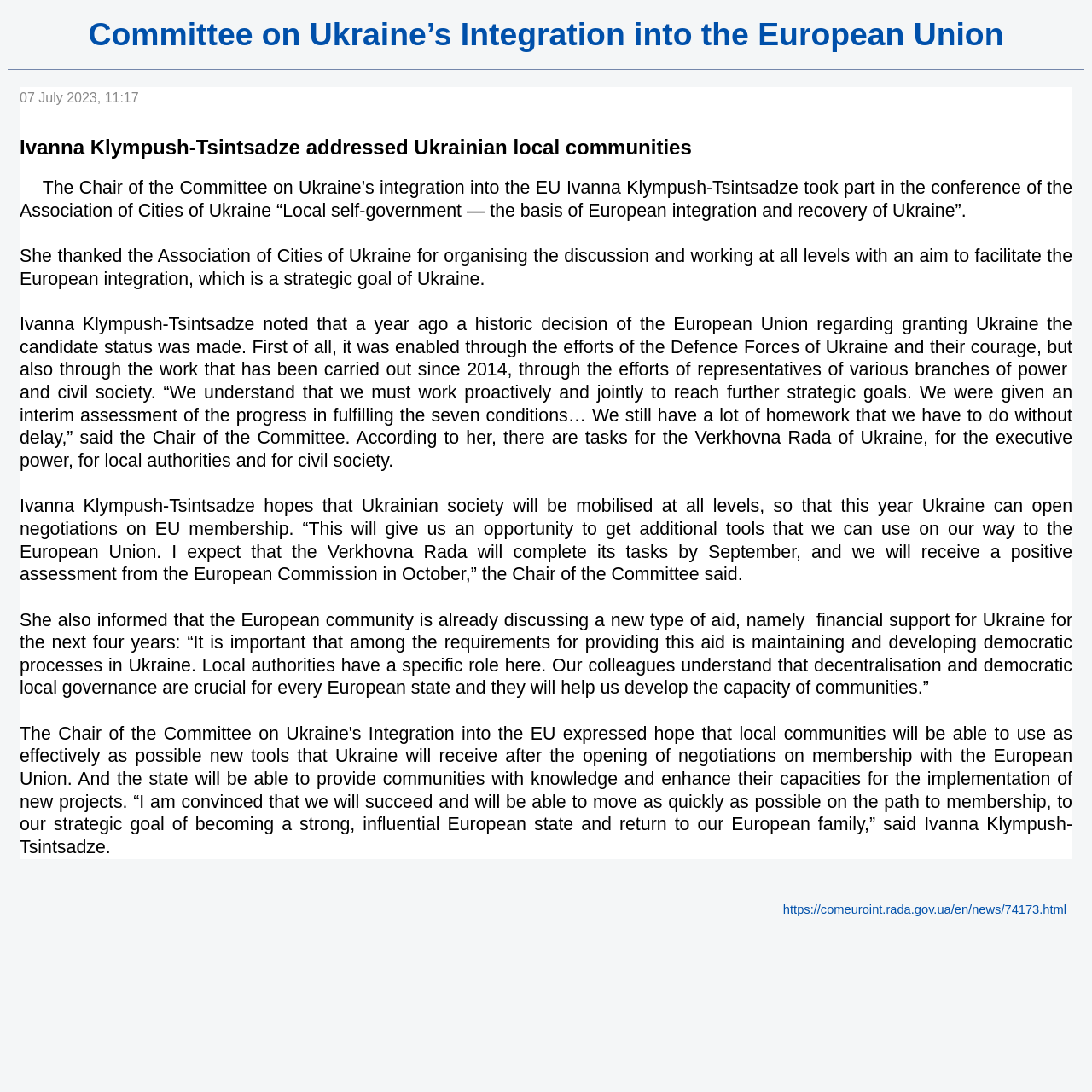Explain the webpage's layout and main content in detail.

The webpage is about the Committee on Ukraine's Integration into the European Union. At the top, there is a link with the same title as the webpage, taking up the full width of the page. Below it, there is a date and time "07 July 2023, 11:17" displayed on the left side of the page.

The main content of the webpage is a news article about Ivanna Klympush-Tsintsadze, the Chair of the Committee, addressing Ukrainian local communities. The article is divided into several paragraphs, each describing her speech and statements. The text is aligned to the left side of the page, with a wide margin on the right side.

In the article, Ivanna Klympush-Tsintsadze is quoted as thanking the Association of Cities of Ukraine for organizing a discussion on European integration and recovery of Ukraine. She also notes the historic decision of the European Union regarding granting Ukraine the candidate status and emphasizes the importance of working proactively and jointly to reach further strategic goals.

The article continues to describe her hopes for Ukrainian society to be mobilized at all levels, so that Ukraine can open negotiations on EU membership this year. She also informs about the European community discussing a new type of aid, namely financial support for Ukraine for the next four years, with requirements for maintaining and developing democratic processes in Ukraine.

At the bottom of the page, there is a link to a related news article, taking up the full width of the page.